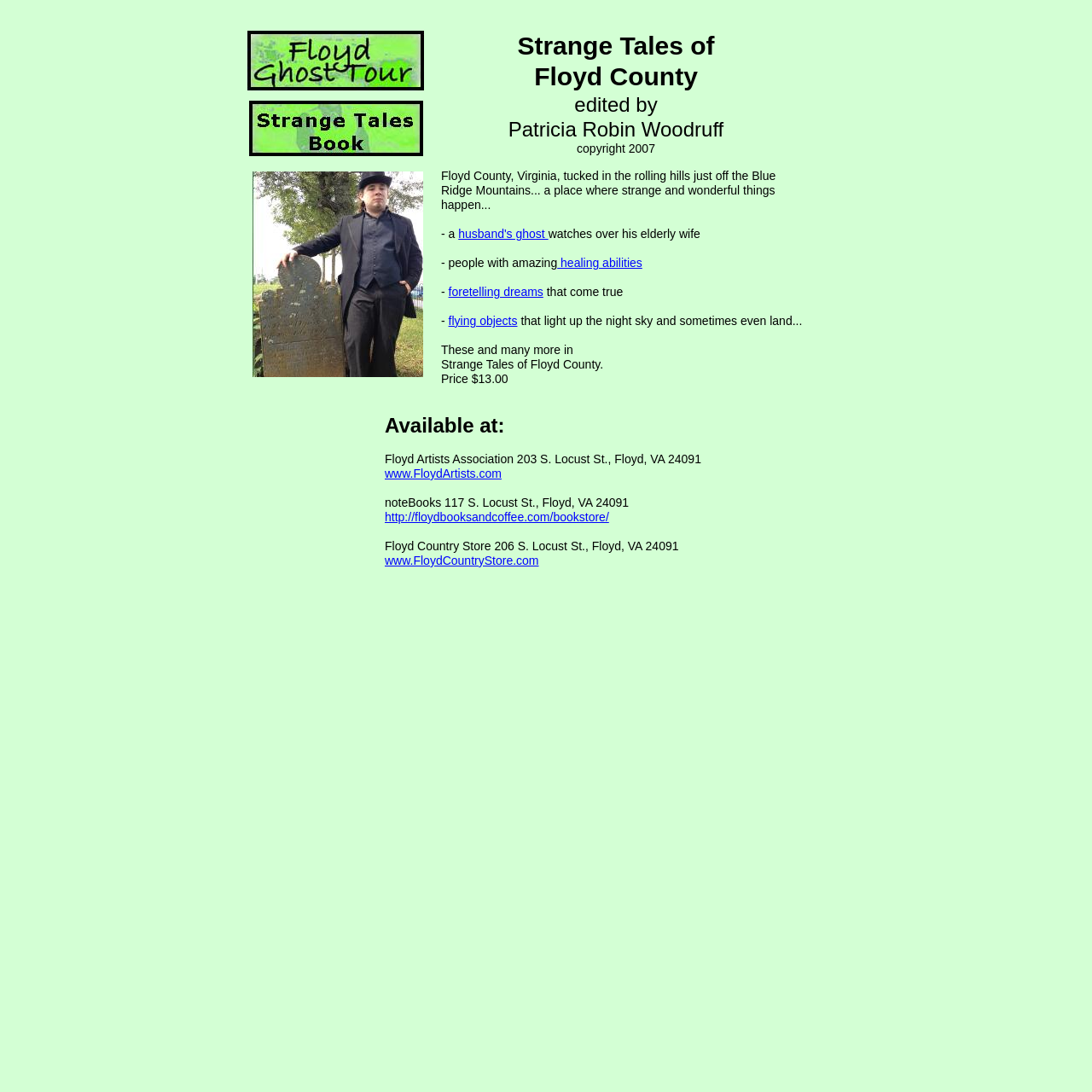Please specify the bounding box coordinates of the clickable region to carry out the following instruction: "go to the webpage of noteBooks". The coordinates should be four float numbers between 0 and 1, in the format [left, top, right, bottom].

[0.352, 0.467, 0.558, 0.48]